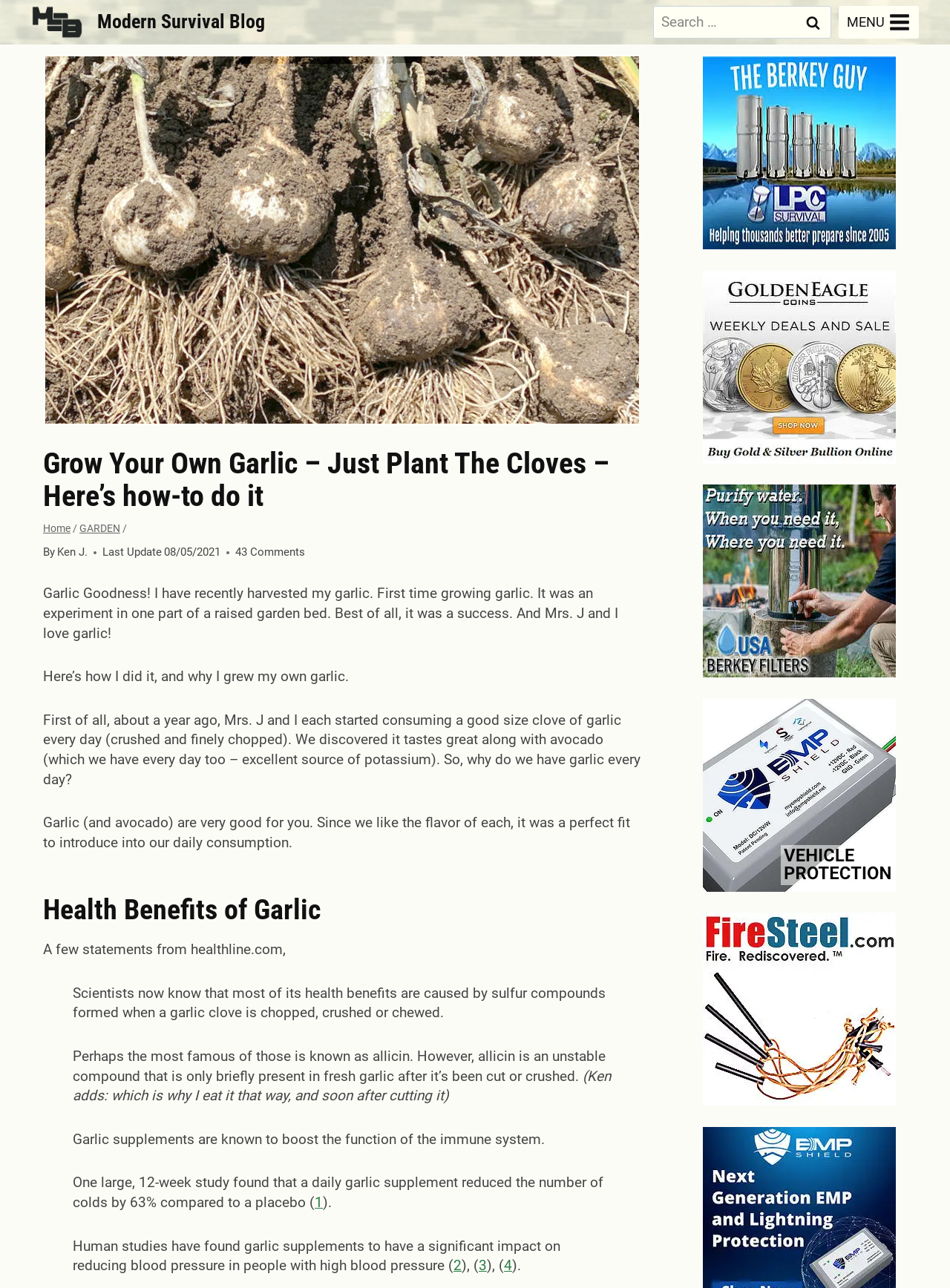Determine the bounding box for the UI element that matches this description: "43 Comments".

[0.248, 0.423, 0.321, 0.435]